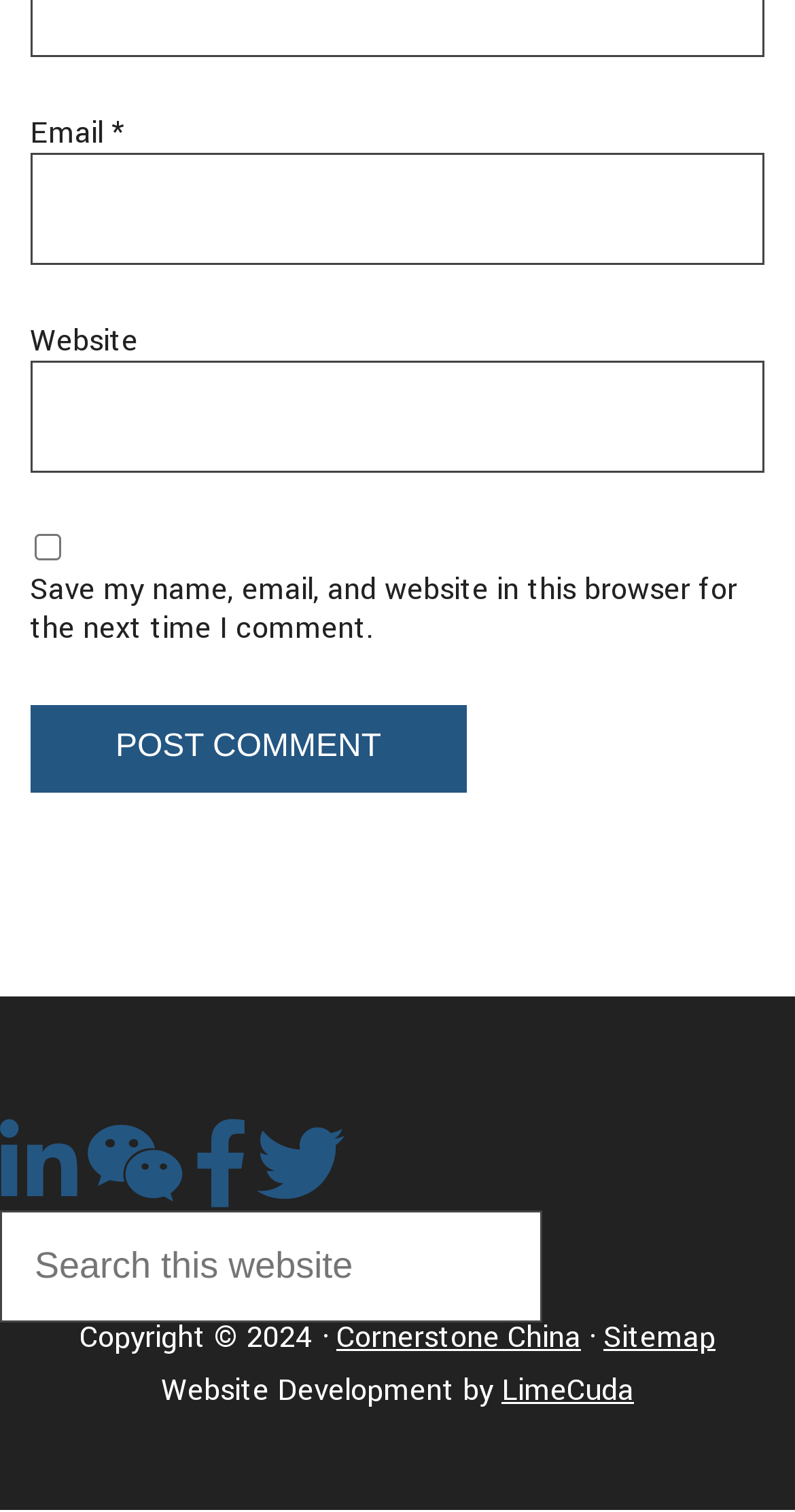Provide the bounding box coordinates of the HTML element described by the text: "Cornerstone China". The coordinates should be in the format [left, top, right, bottom] with values between 0 and 1.

[0.423, 0.87, 0.731, 0.899]